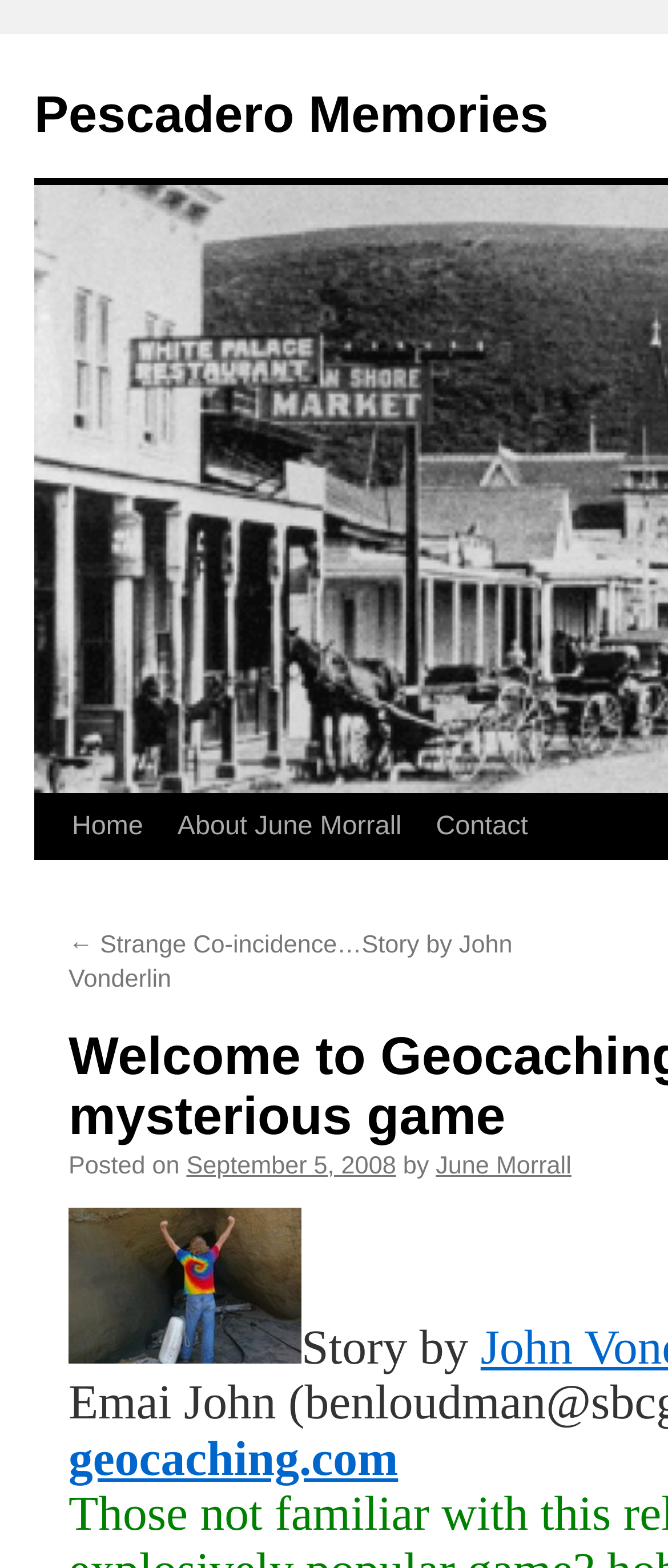Please find the bounding box coordinates of the clickable region needed to complete the following instruction: "visit home page". The bounding box coordinates must consist of four float numbers between 0 and 1, i.e., [left, top, right, bottom].

[0.082, 0.507, 0.24, 0.548]